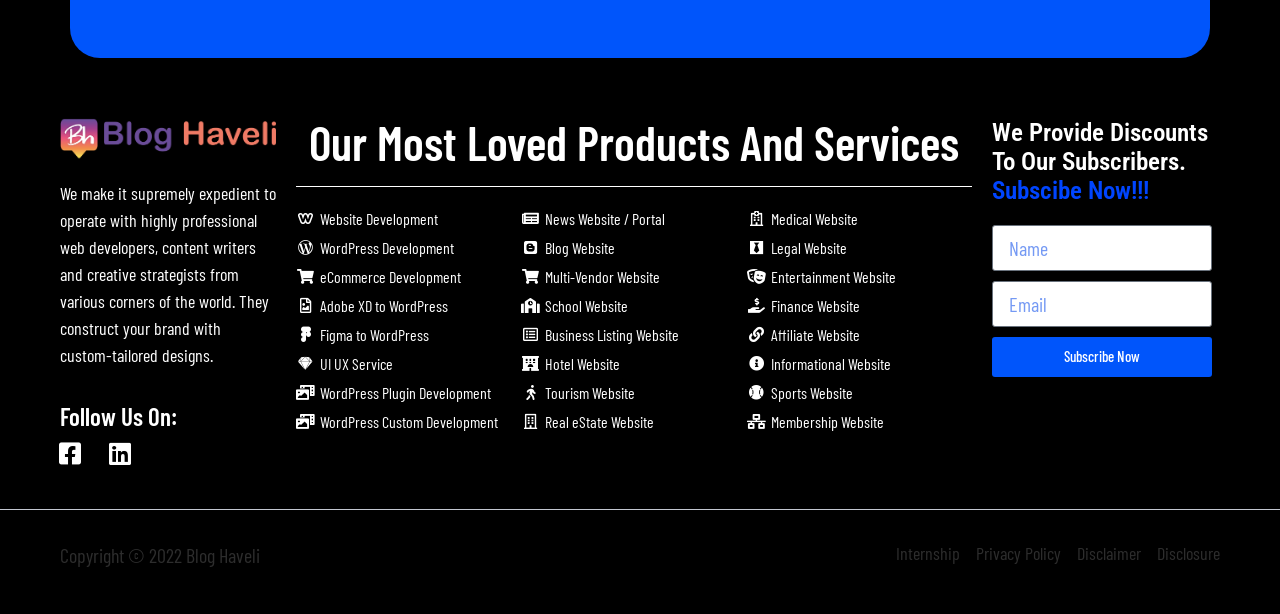Locate the bounding box of the UI element with the following description: "Disclosure".

[0.904, 0.879, 0.953, 0.923]